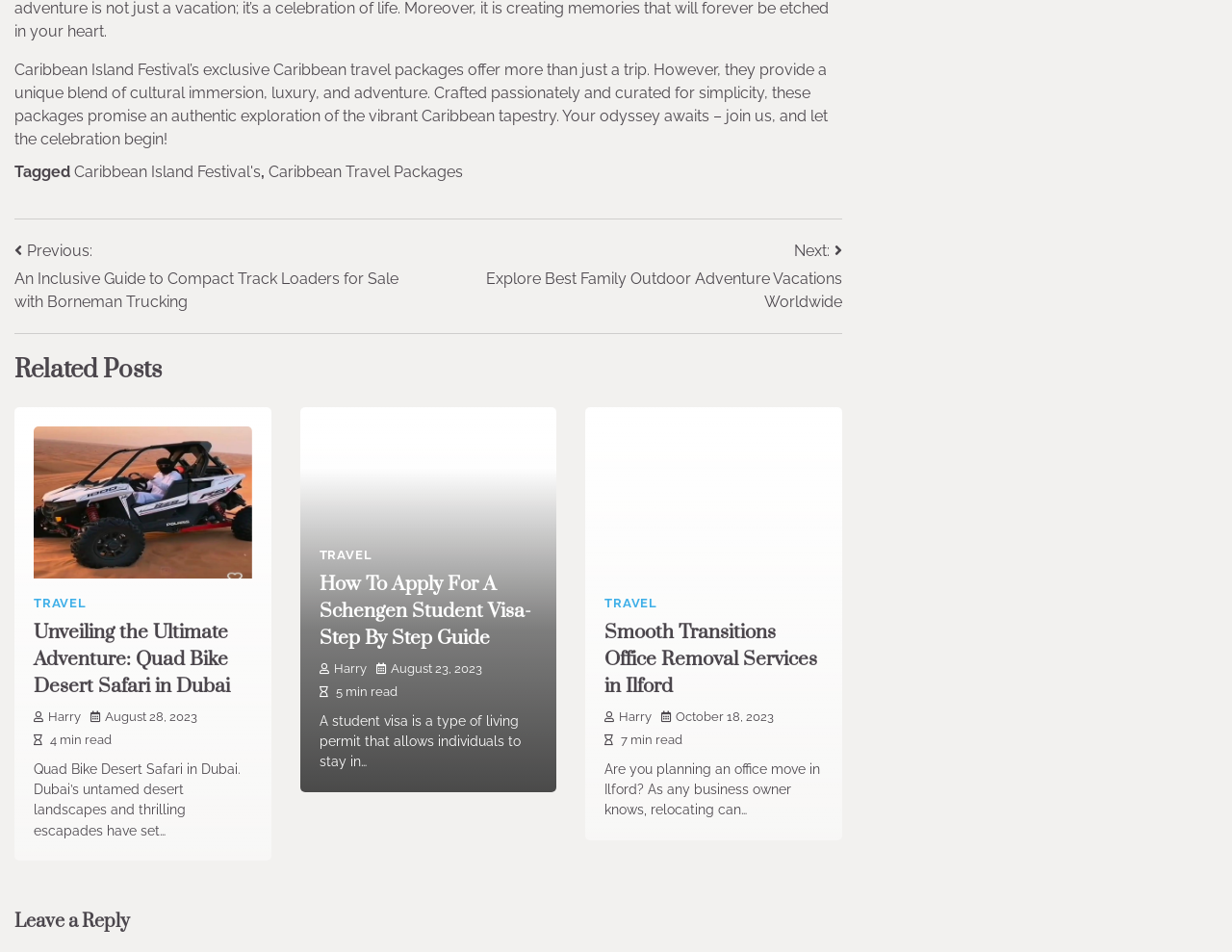Determine the bounding box coordinates of the clickable region to carry out the instruction: "Leave a reply".

[0.012, 0.954, 0.684, 0.982]